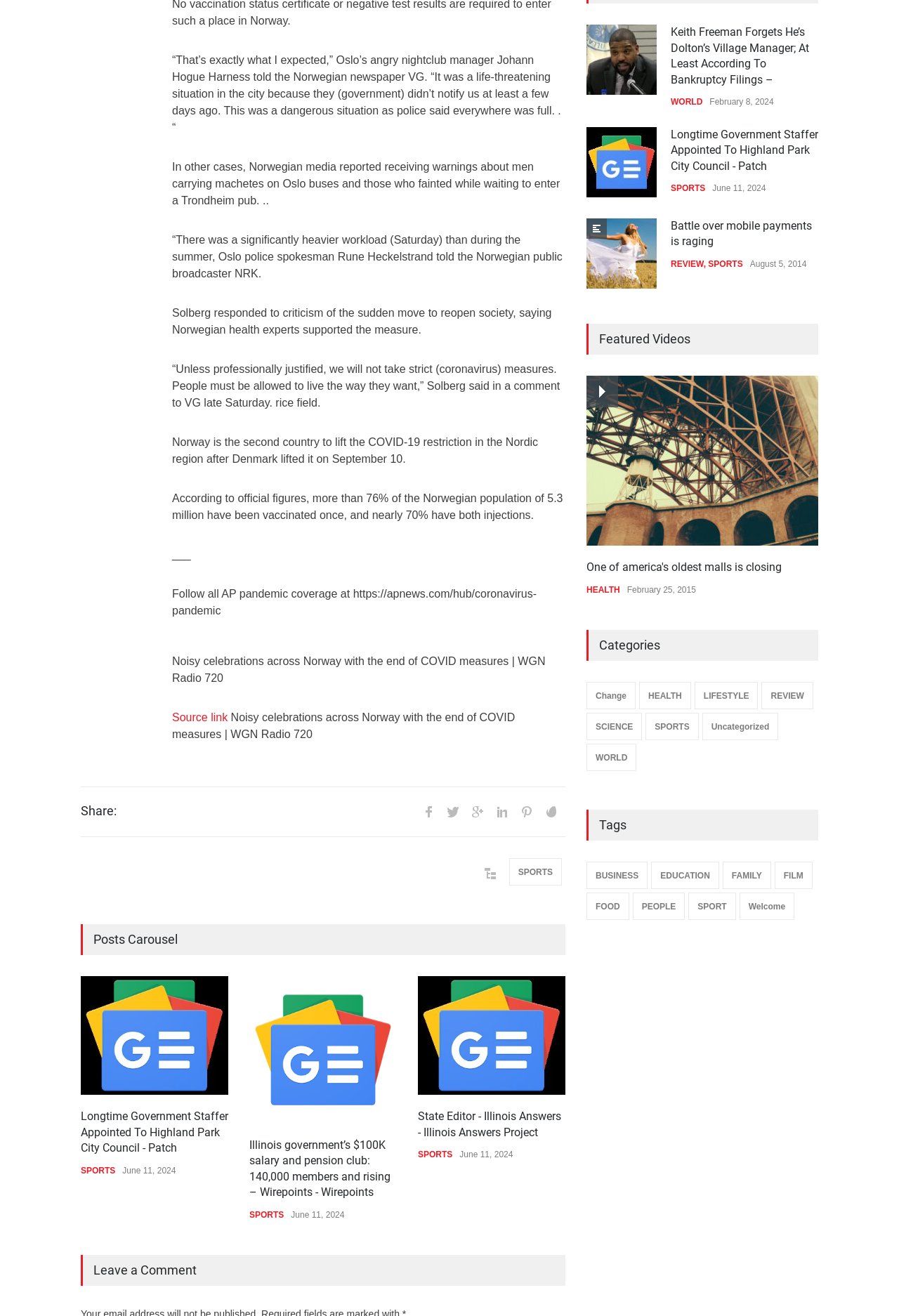Pinpoint the bounding box coordinates of the element that must be clicked to accomplish the following instruction: "Click the link to read about noisy celebrations across Norway". The coordinates should be in the format of four float numbers between 0 and 1, i.e., [left, top, right, bottom].

[0.191, 0.498, 0.607, 0.52]